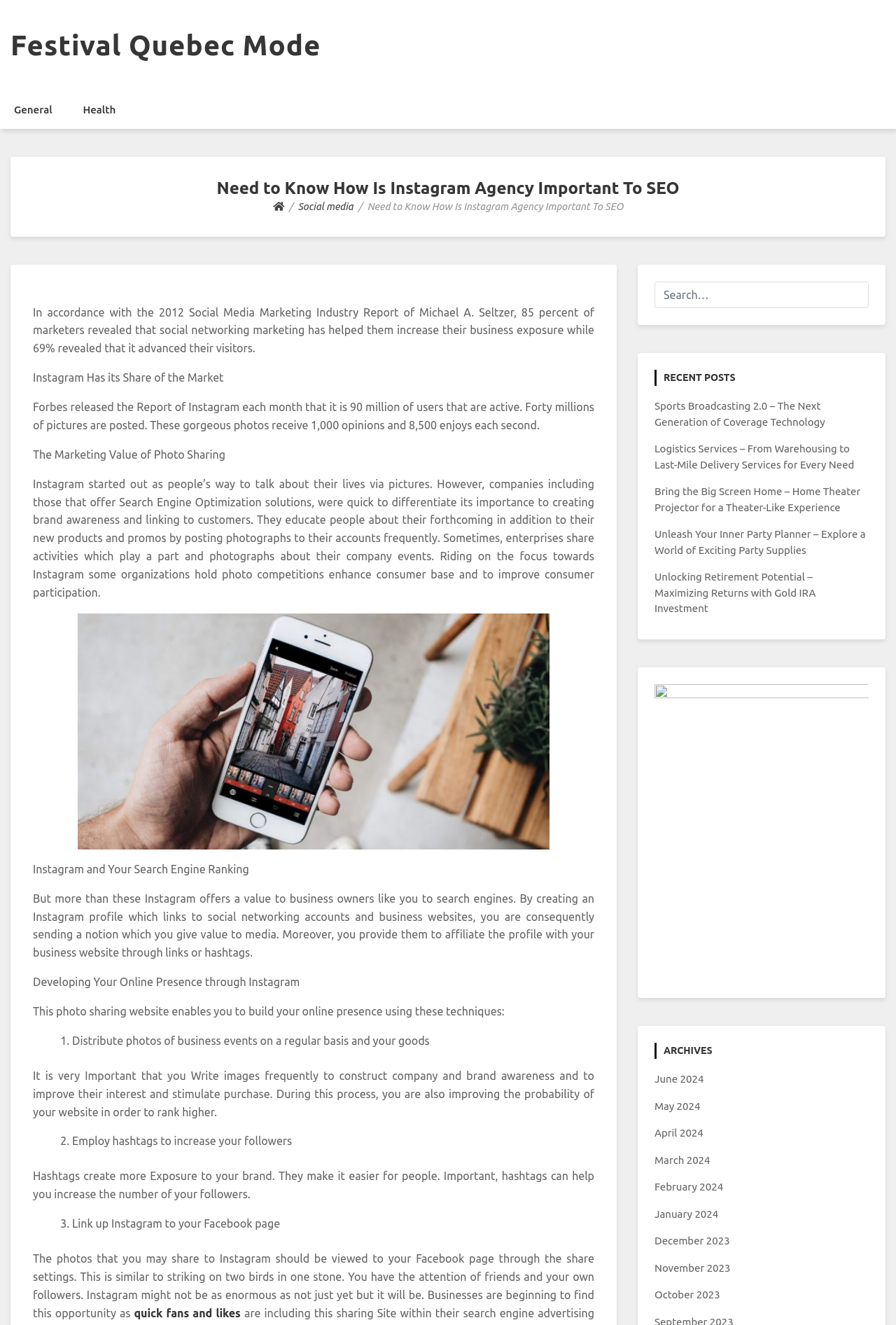Locate and extract the text of the main heading on the webpage.

Need to Know How Is Instagram Agency Important To SEO